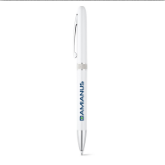Provide a single word or phrase to answer the given question: 
What is the purpose of the metal clip?

Functional and stylish